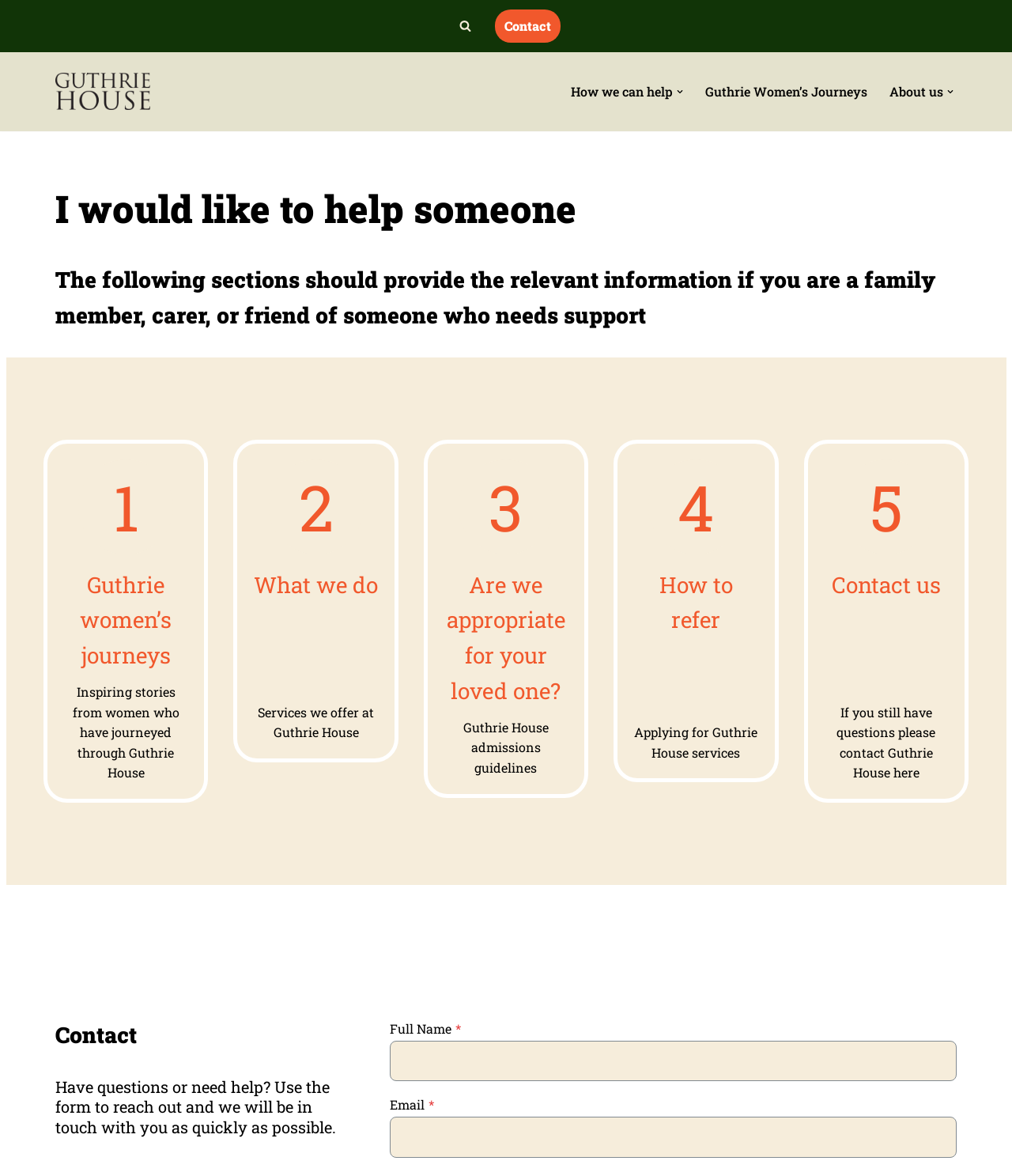Specify the bounding box coordinates of the area that needs to be clicked to achieve the following instruction: "Enter email address".

[0.385, 0.95, 0.945, 0.984]